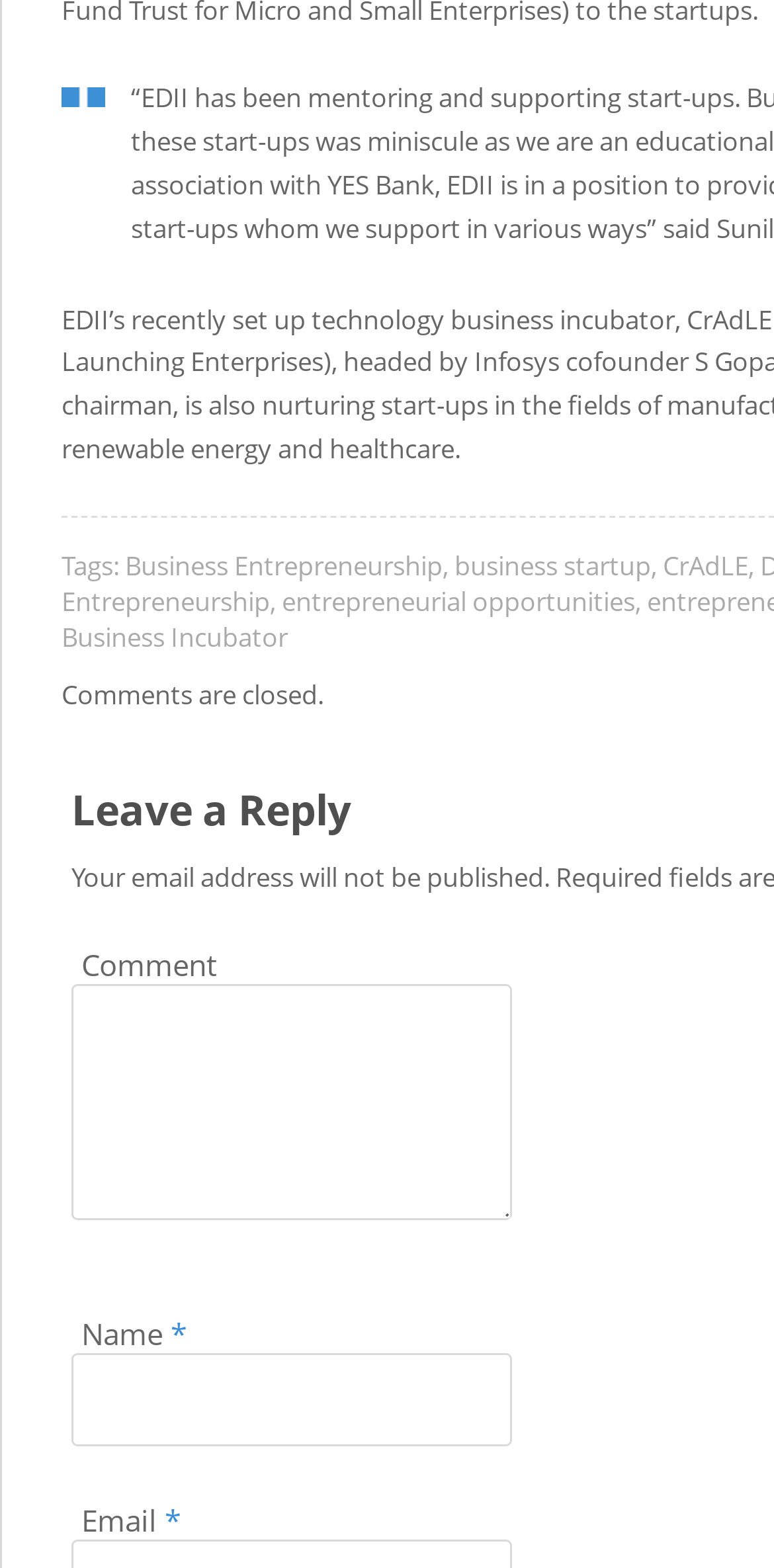Using the given element description, provide the bounding box coordinates (top-left x, top-left y, bottom-right x, bottom-right y) for the corresponding UI element in the screenshot: parent_node: Comment name="comment"

[0.092, 0.627, 0.662, 0.778]